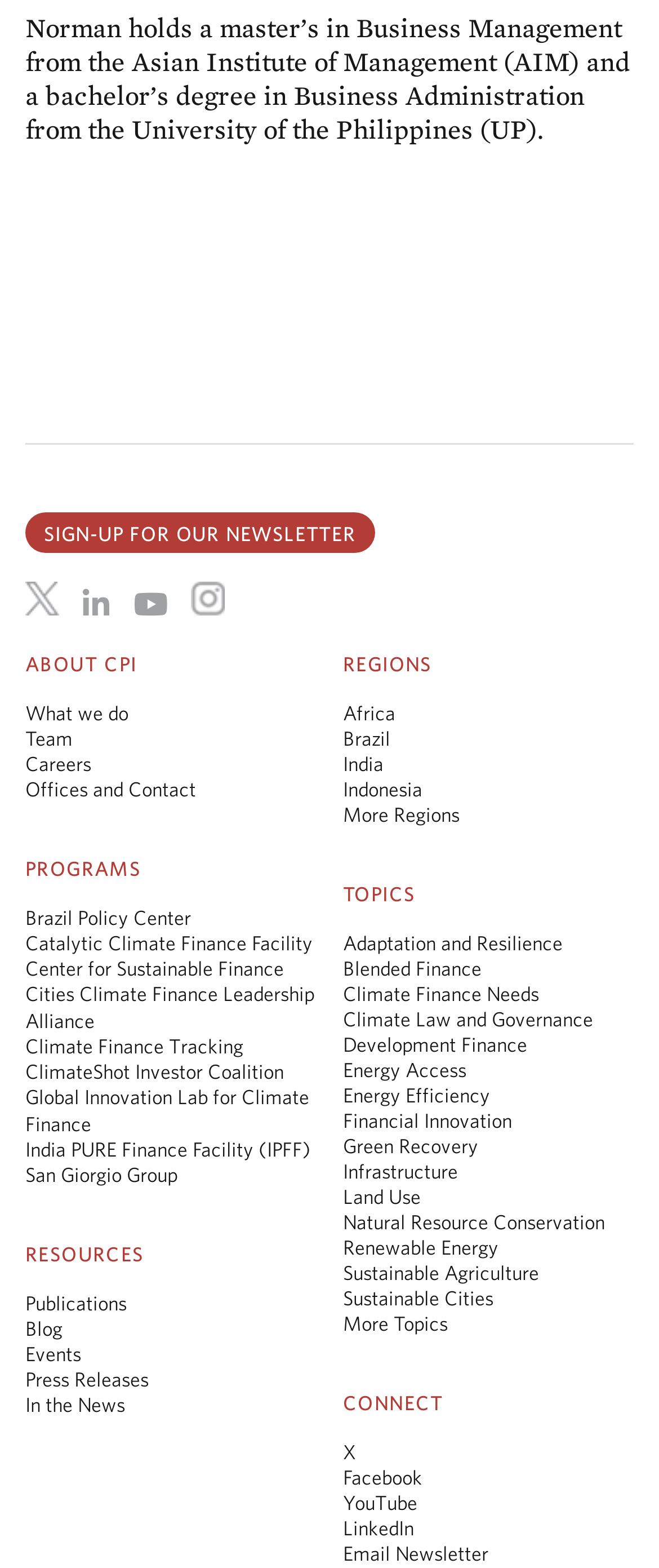What is the last link under the 'Topics' category?
Please provide a single word or phrase based on the screenshot.

More Topics